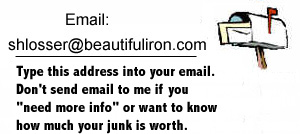Provide a short answer to the following question with just one word or phrase: What type of inquiries are discouraged?

Inquiries regarding additional information or valuation services for 'junk'